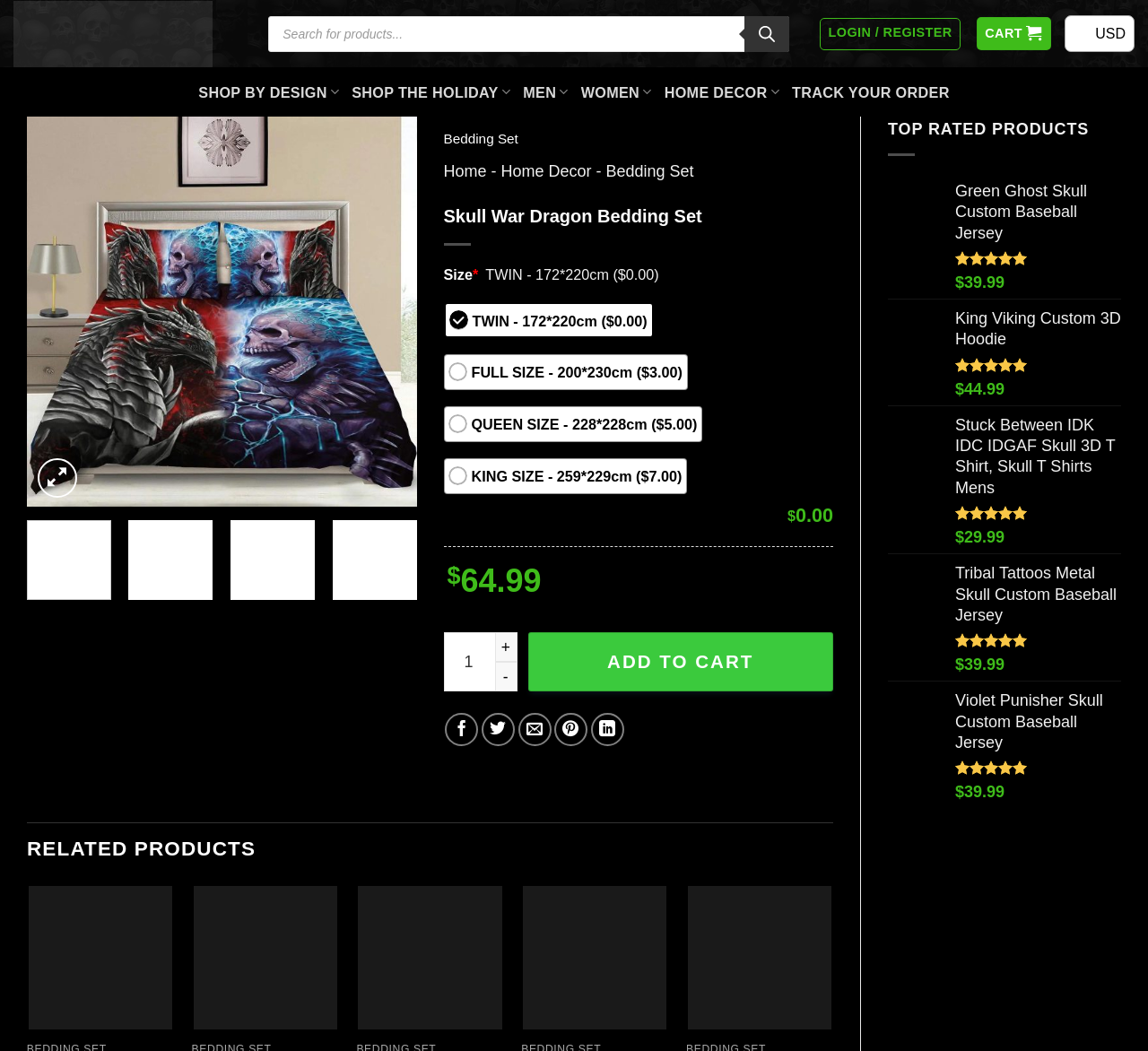Locate the bounding box coordinates of the area you need to click to fulfill this instruction: 'Select the Skull War Dragon Bedding Set'. The coordinates must be in the form of four float numbers ranging from 0 to 1: [left, top, right, bottom].

[0.023, 0.287, 0.363, 0.304]